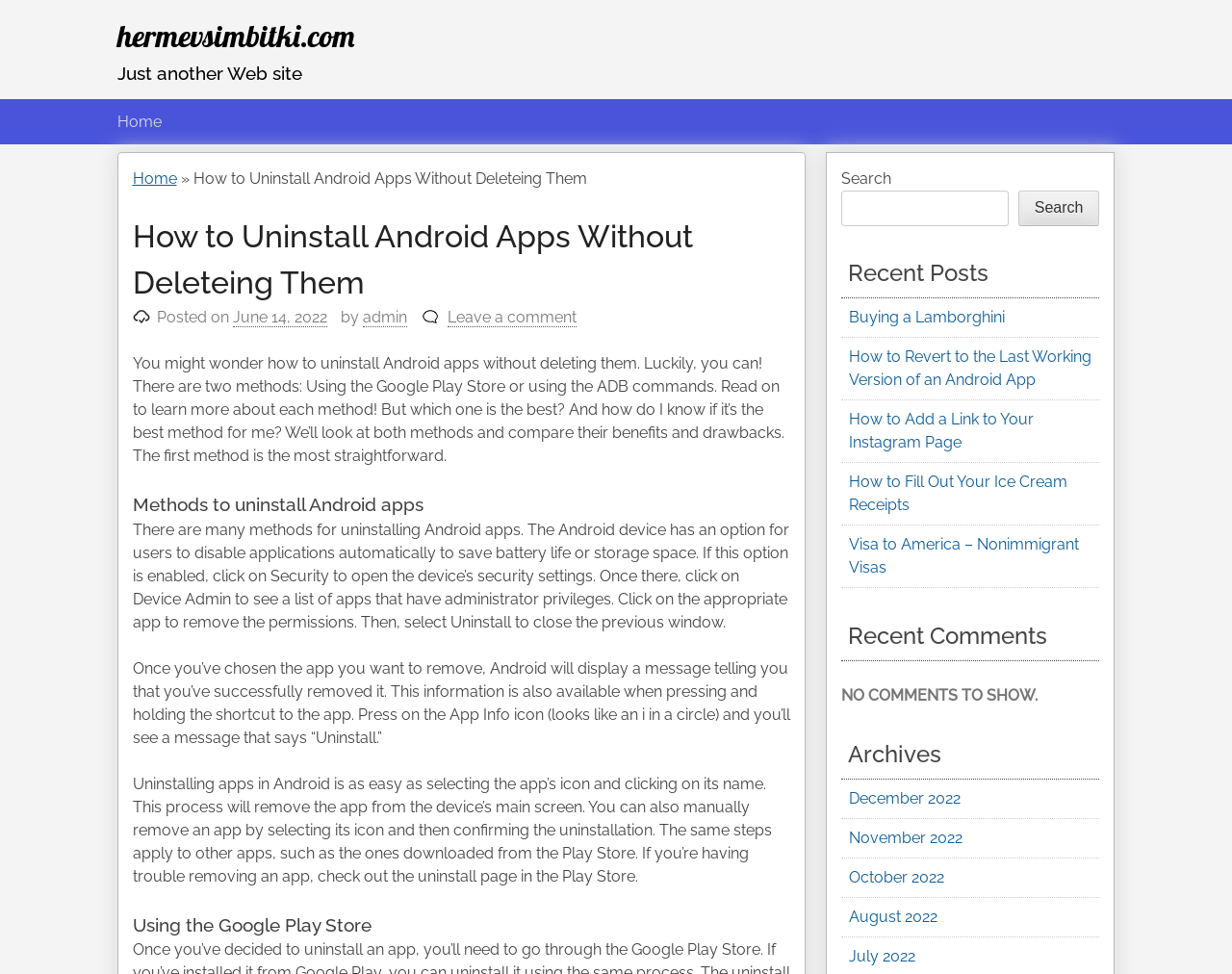Could you specify the bounding box coordinates for the clickable section to complete the following instruction: "Search for something"?

[0.683, 0.195, 0.819, 0.232]